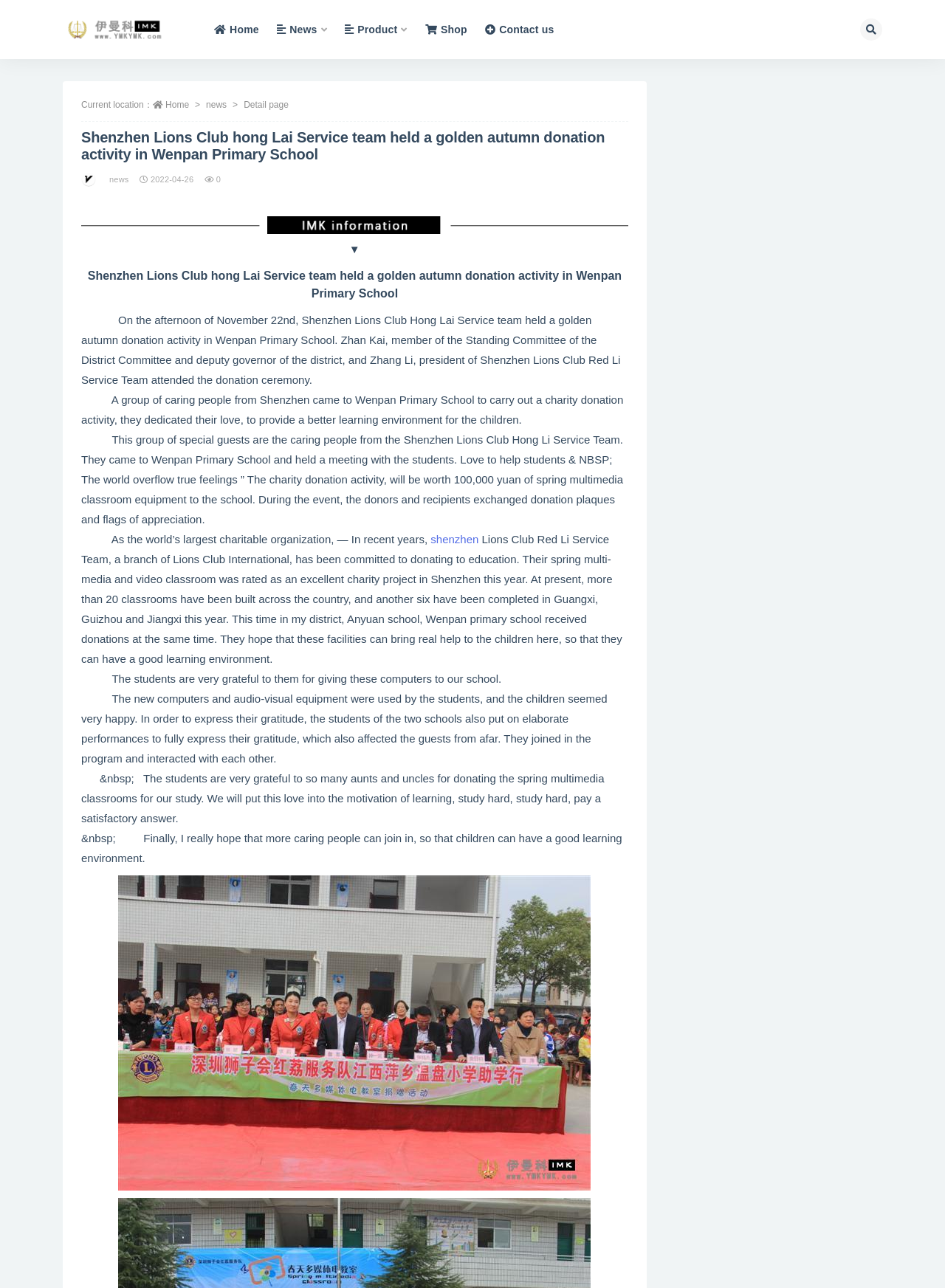Please respond to the question with a concise word or phrase:
Who attended the donation ceremony?

Zhan Kai and Zhang Li